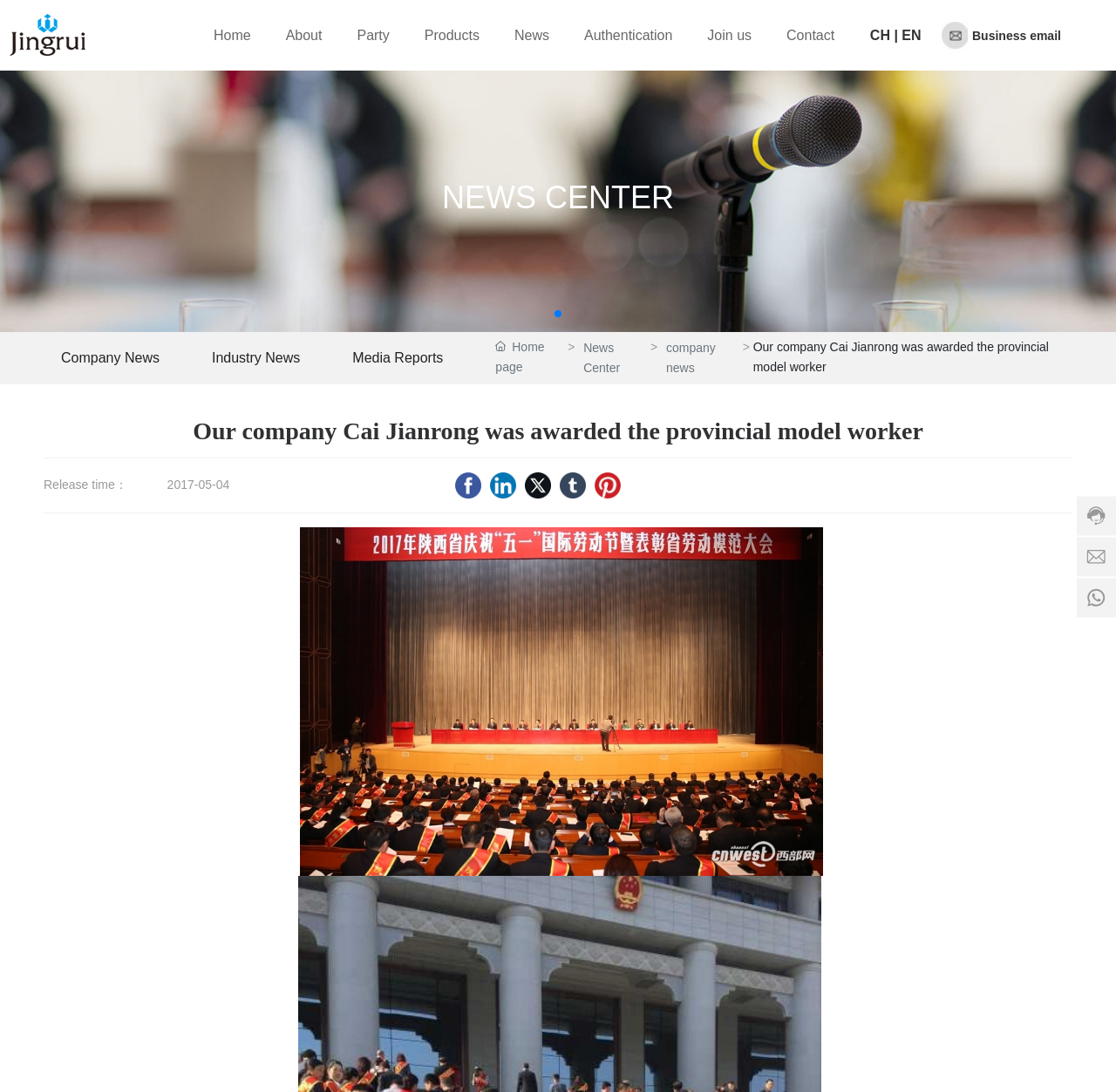What is the language switcher option?
Look at the screenshot and respond with a single word or phrase.

CH and EN